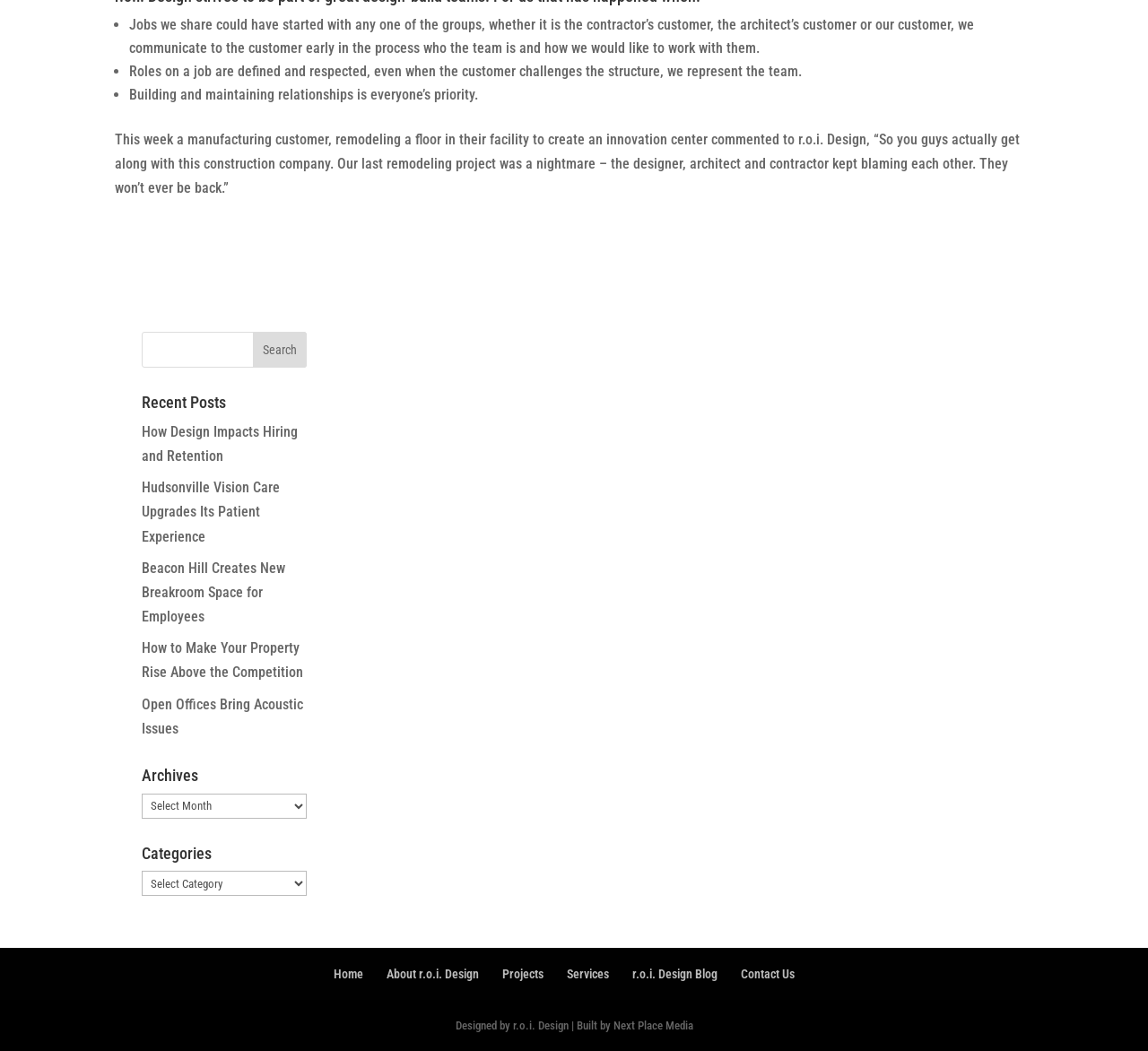Locate the bounding box coordinates for the element described below: "r.o.i. Design Blog". The coordinates must be four float values between 0 and 1, formatted as [left, top, right, bottom].

[0.551, 0.92, 0.625, 0.933]